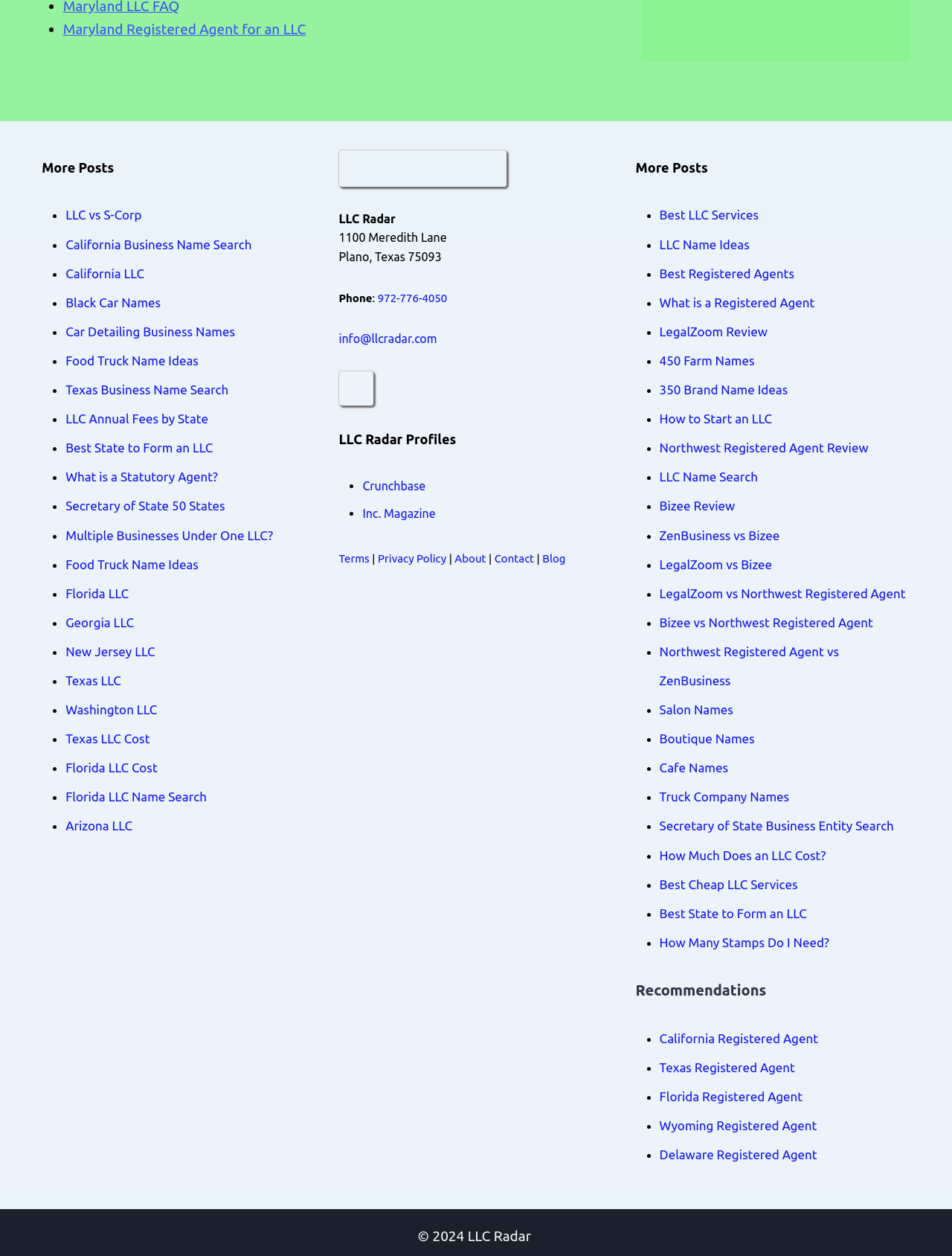Find the bounding box coordinates for the area you need to click to carry out the instruction: "Read 'Terms'". The coordinates should be four float numbers between 0 and 1, indicated as [left, top, right, bottom].

[0.356, 0.439, 0.388, 0.449]